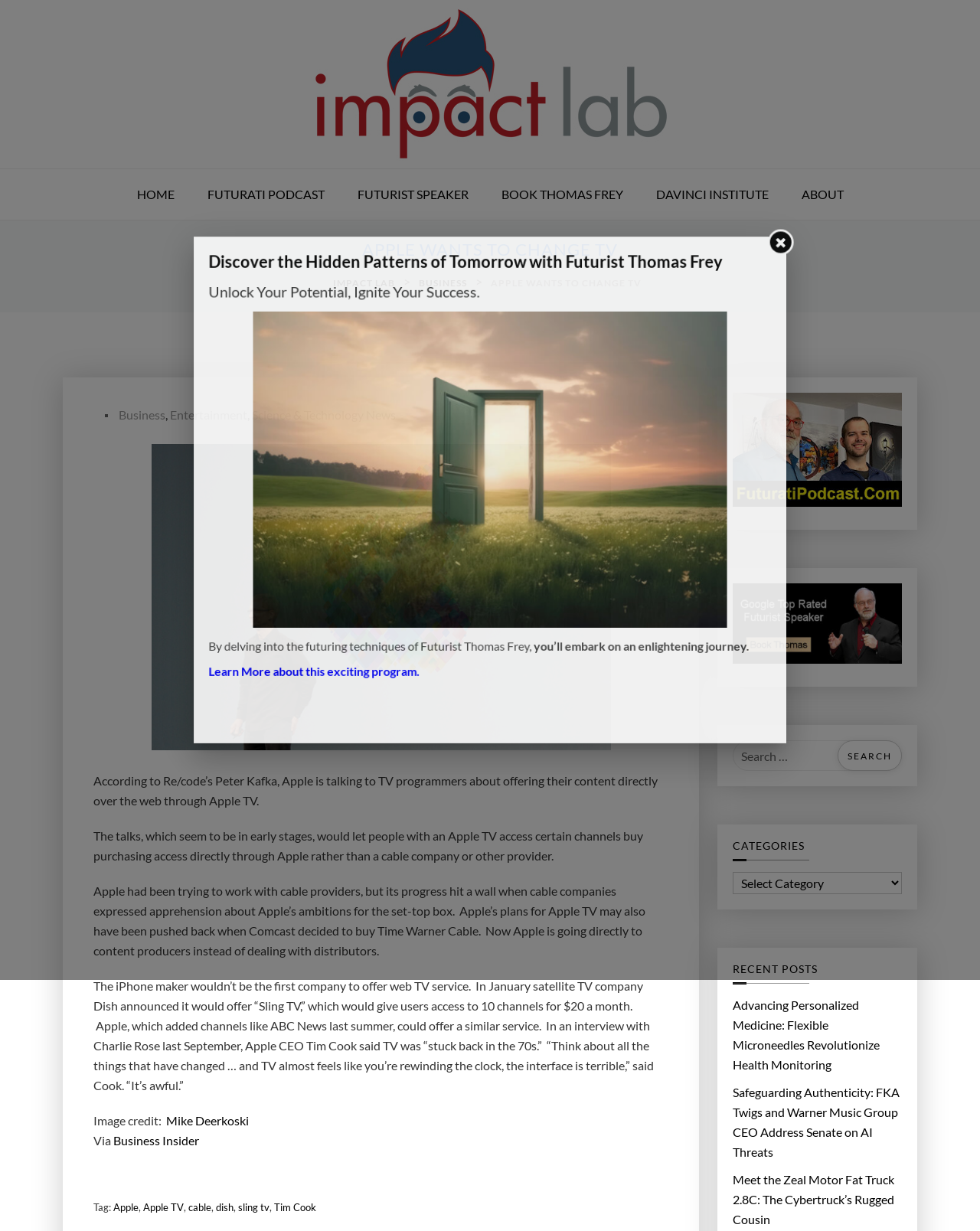What is the topic of the latest article?
Please give a detailed and elaborate explanation in response to the question.

The webpage does not provide a specific latest article, but it has several links under the heading 'RECENT POSTS' that suggest recent articles, such as 'Advancing Personalized Medicine: Flexible Microneedles Revolutionize Health Monitoring'.